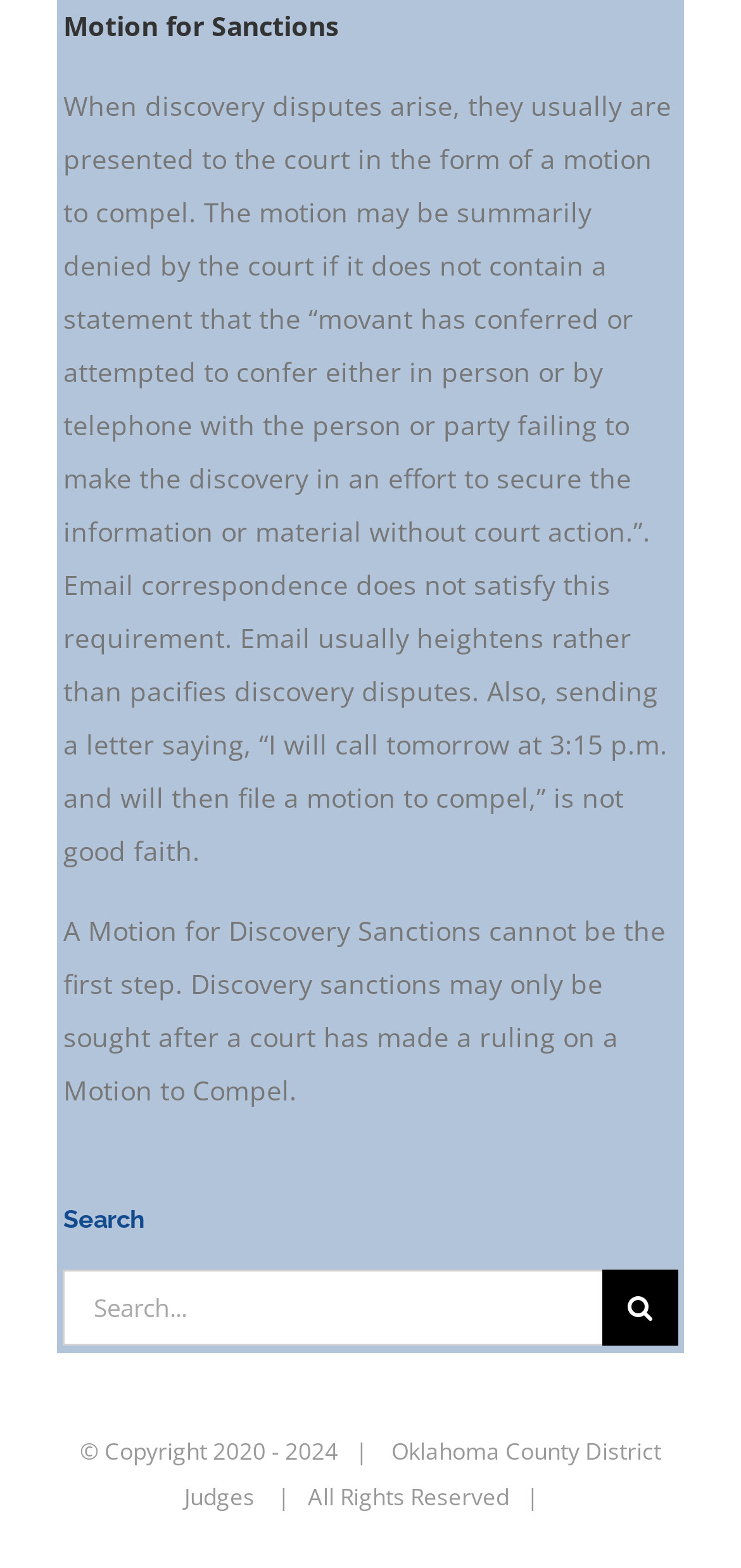What is the purpose of the search function on the webpage?
Utilize the information in the image to give a detailed answer to the question.

The search function is located in the top-right corner of the webpage, and it contains a search box and a search button. The label 'Search for:' is also present, indicating that the purpose of the search function is to search for information on the webpage.